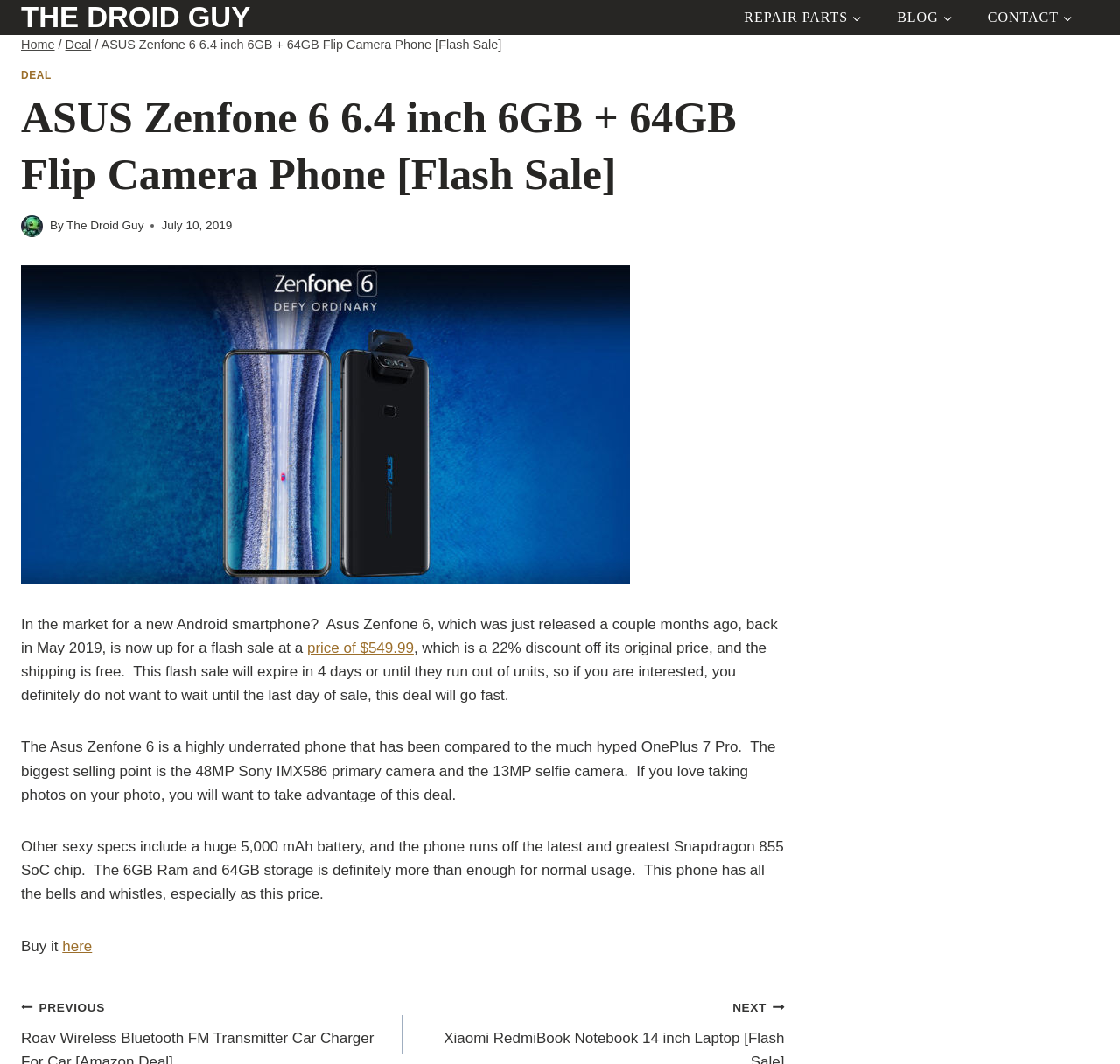Provide the bounding box coordinates for the UI element described in this sentence: "Testimonials". The coordinates should be four float values between 0 and 1, i.e., [left, top, right, bottom].

None